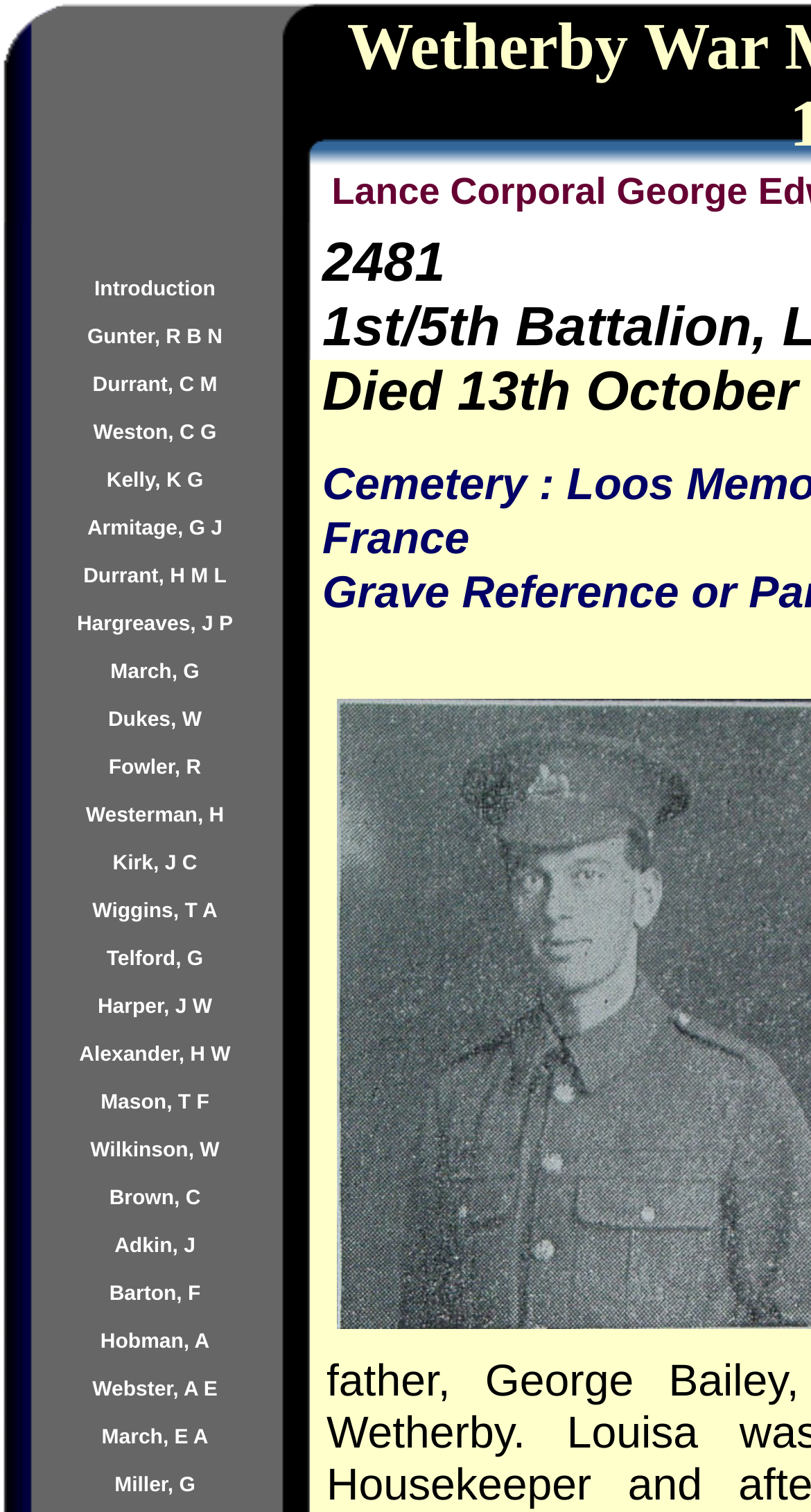Could you determine the bounding box coordinates of the clickable element to complete the instruction: "Click on Introduction"? Provide the coordinates as four float numbers between 0 and 1, i.e., [left, top, right, bottom].

[0.116, 0.177, 0.266, 0.201]